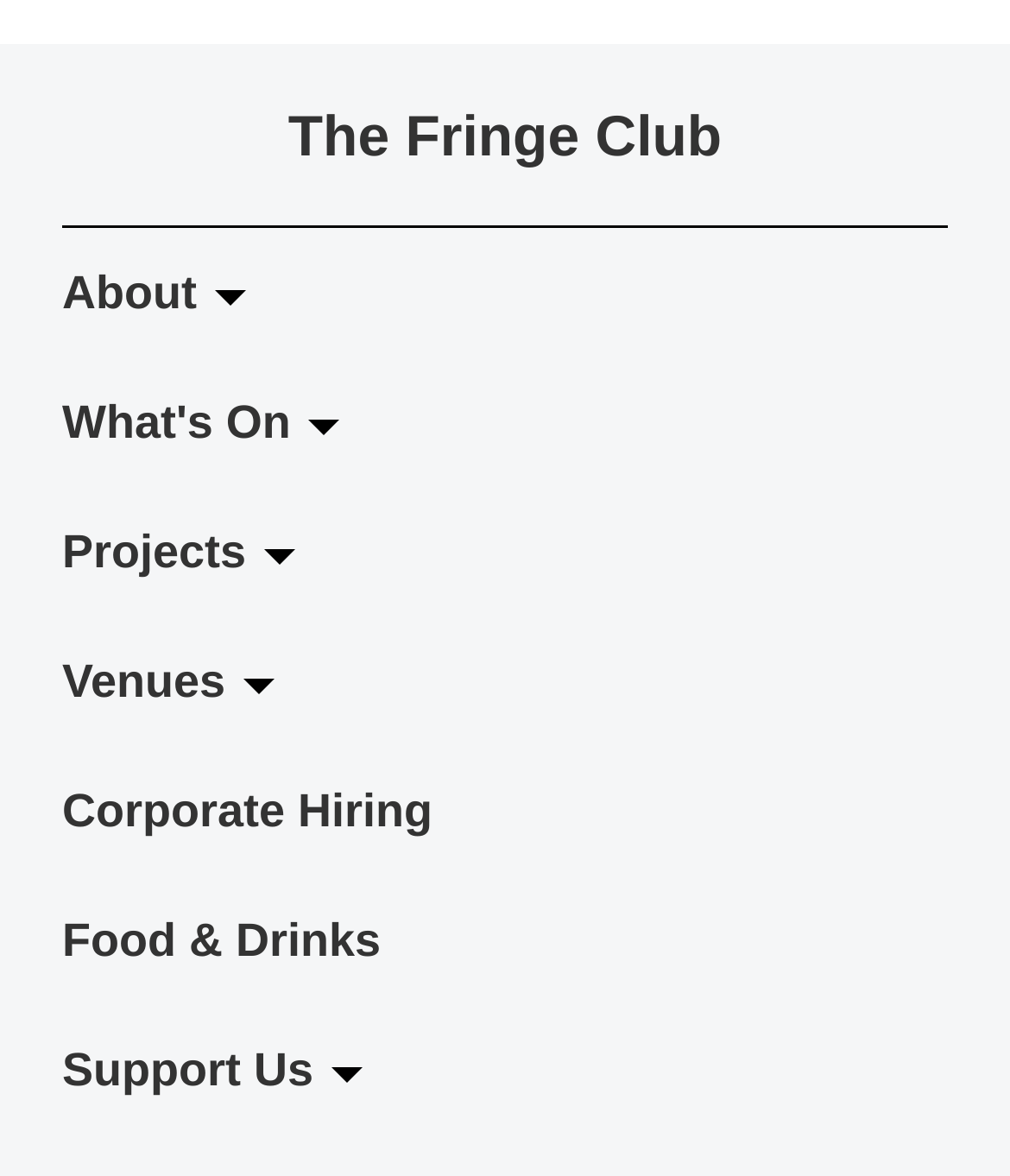Please identify the bounding box coordinates for the region that you need to click to follow this instruction: "explore Fringe Underground".

[0.103, 0.745, 0.938, 0.855]